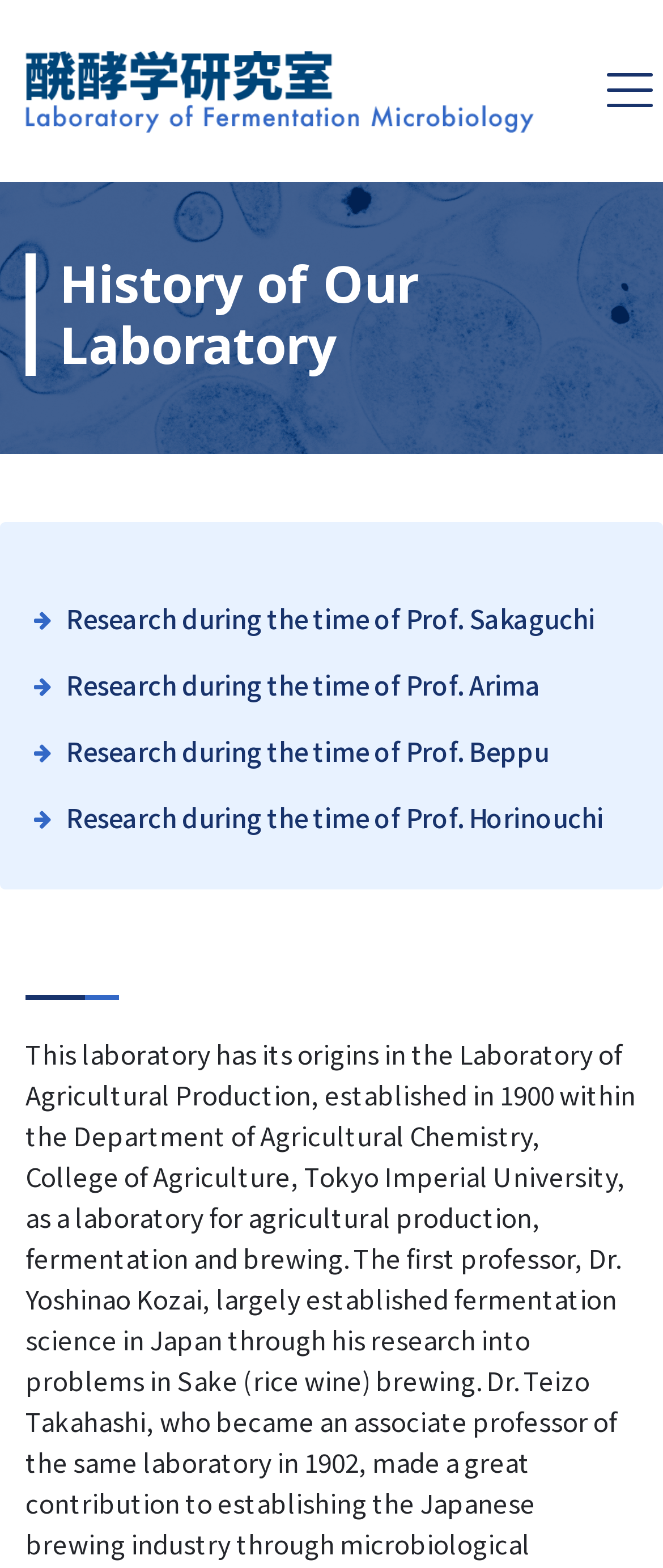Describe all the key features and sections of the webpage thoroughly.

The webpage is about the history of a laboratory, specifically the Laboratory of Fermentation Science at the University of Tokyo. At the top of the page, there is a logo or an image with the laboratory's name in Japanese, accompanied by a link with the same text. To the right of the logo, there is a small button.

Below the logo, there is a heading that reads "History of Our Laboratory" in a prominent font. Further down, there is another heading, but its text is not provided.

The main content of the page is divided into sections, each representing a different time period in the laboratory's history. There are four sections, each with a link that describes the research conducted during the time of a specific professor: Prof. Sakaguchi, Prof. Arima, Prof. Beppu, and Prof. Horinouchi. These links are arranged vertically, with the first one starting from the top-left corner of the main content area.